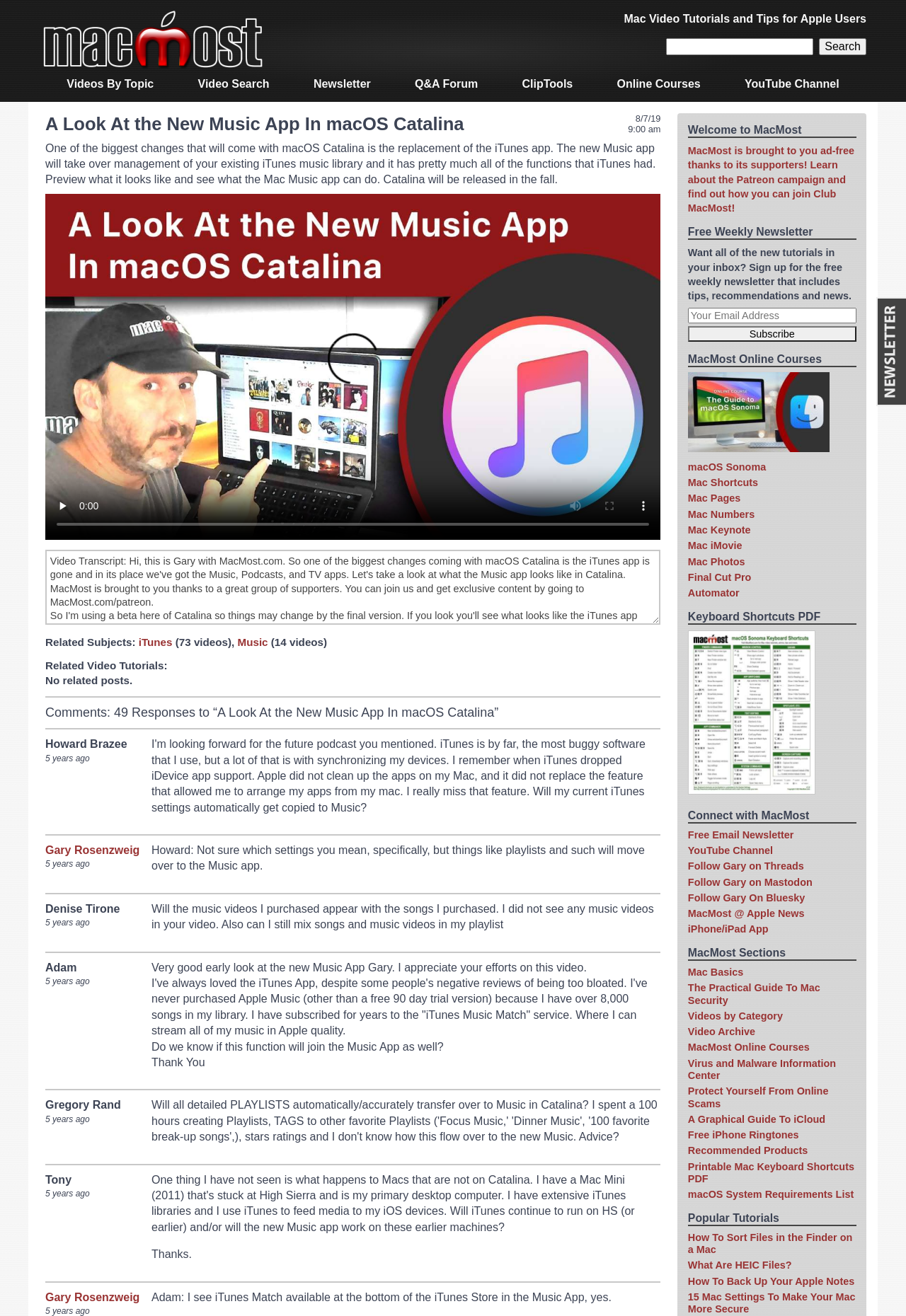Please respond to the question with a concise word or phrase:
What is the name of the website?

MacMost